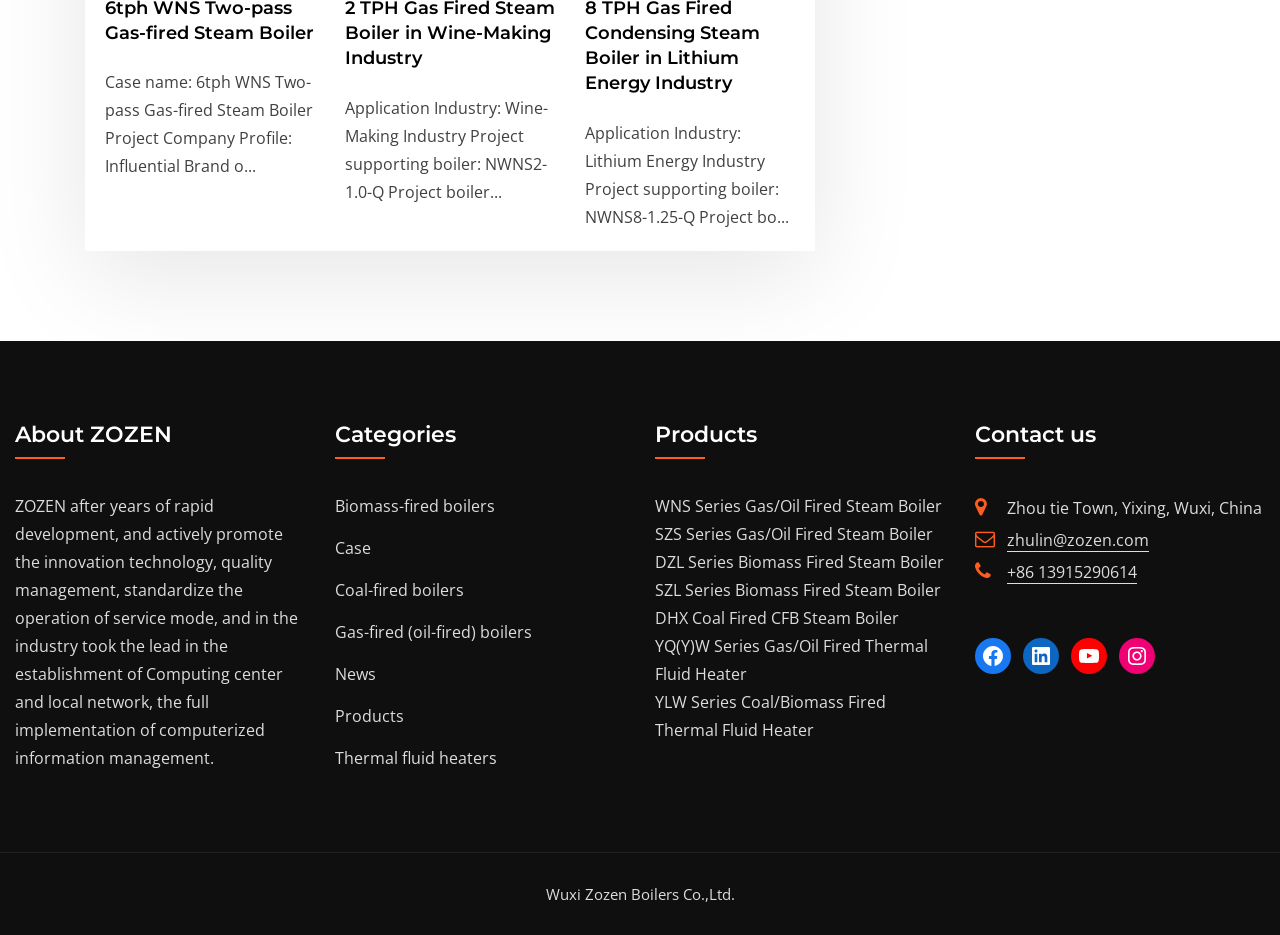Specify the bounding box coordinates of the region I need to click to perform the following instruction: "Learn about WNS Series Gas/Oil Fired Steam Boiler". The coordinates must be four float numbers in the range of 0 to 1, i.e., [left, top, right, bottom].

[0.512, 0.529, 0.736, 0.553]